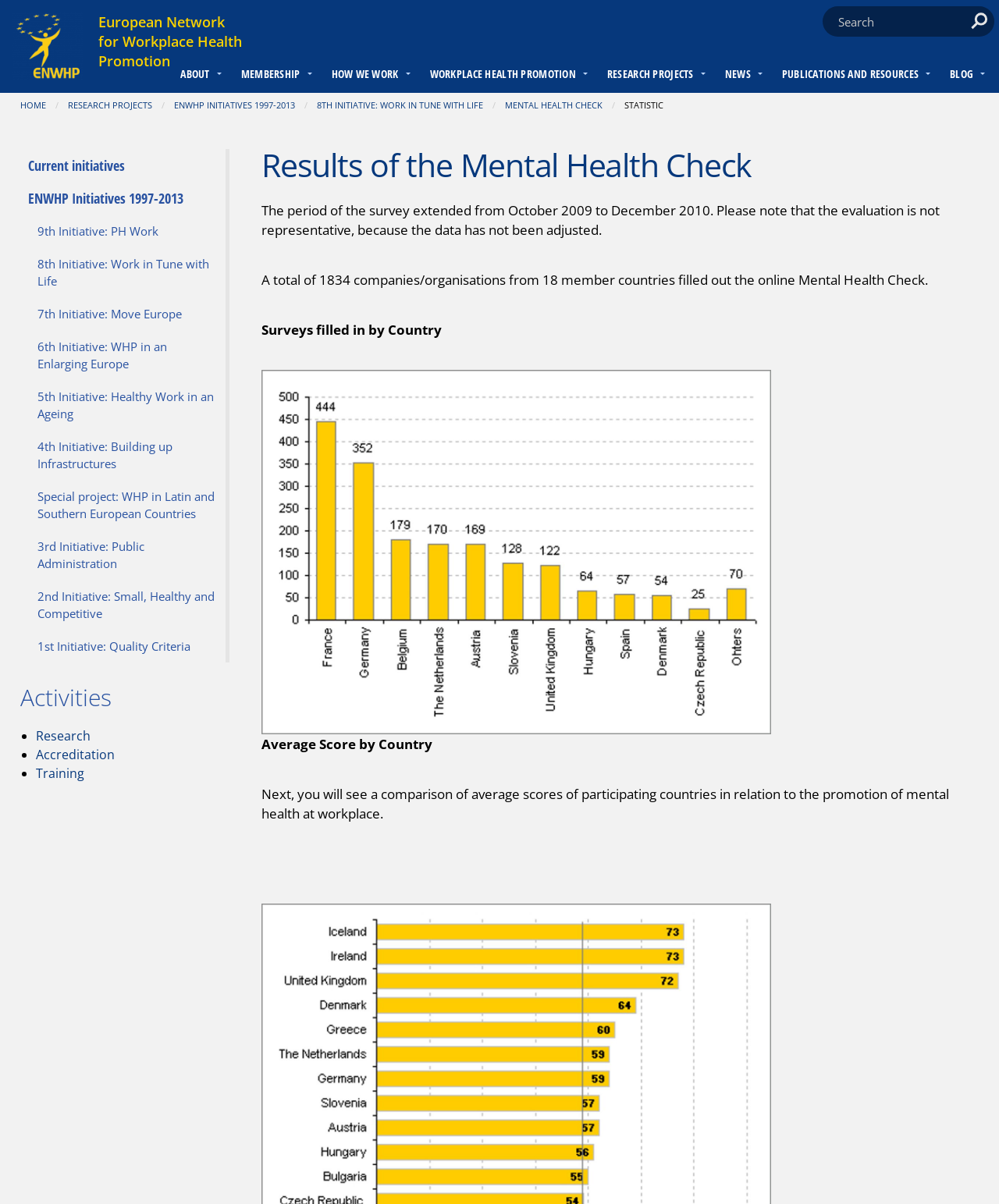What is the name of the network?
Using the image as a reference, give a one-word or short phrase answer.

European Network for Workplace Health Promotion